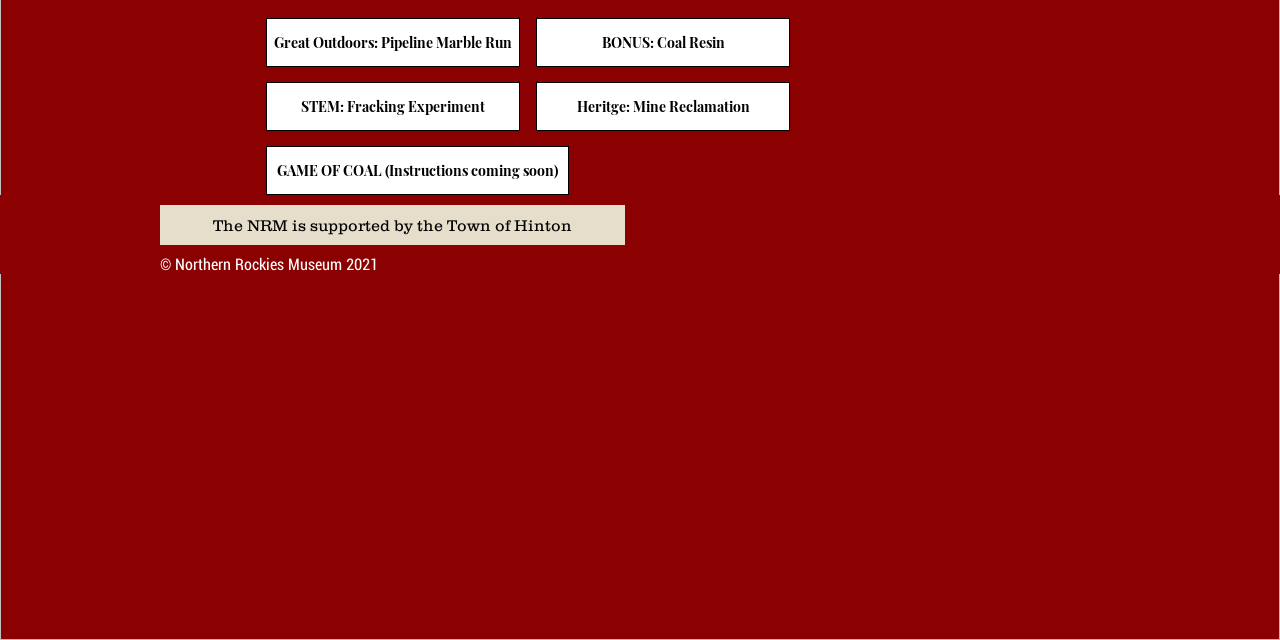Ascertain the bounding box coordinates for the UI element detailed here: "BONUS: Coal Resin". The coordinates should be provided as [left, top, right, bottom] with each value being a float between 0 and 1.

[0.419, 0.028, 0.617, 0.105]